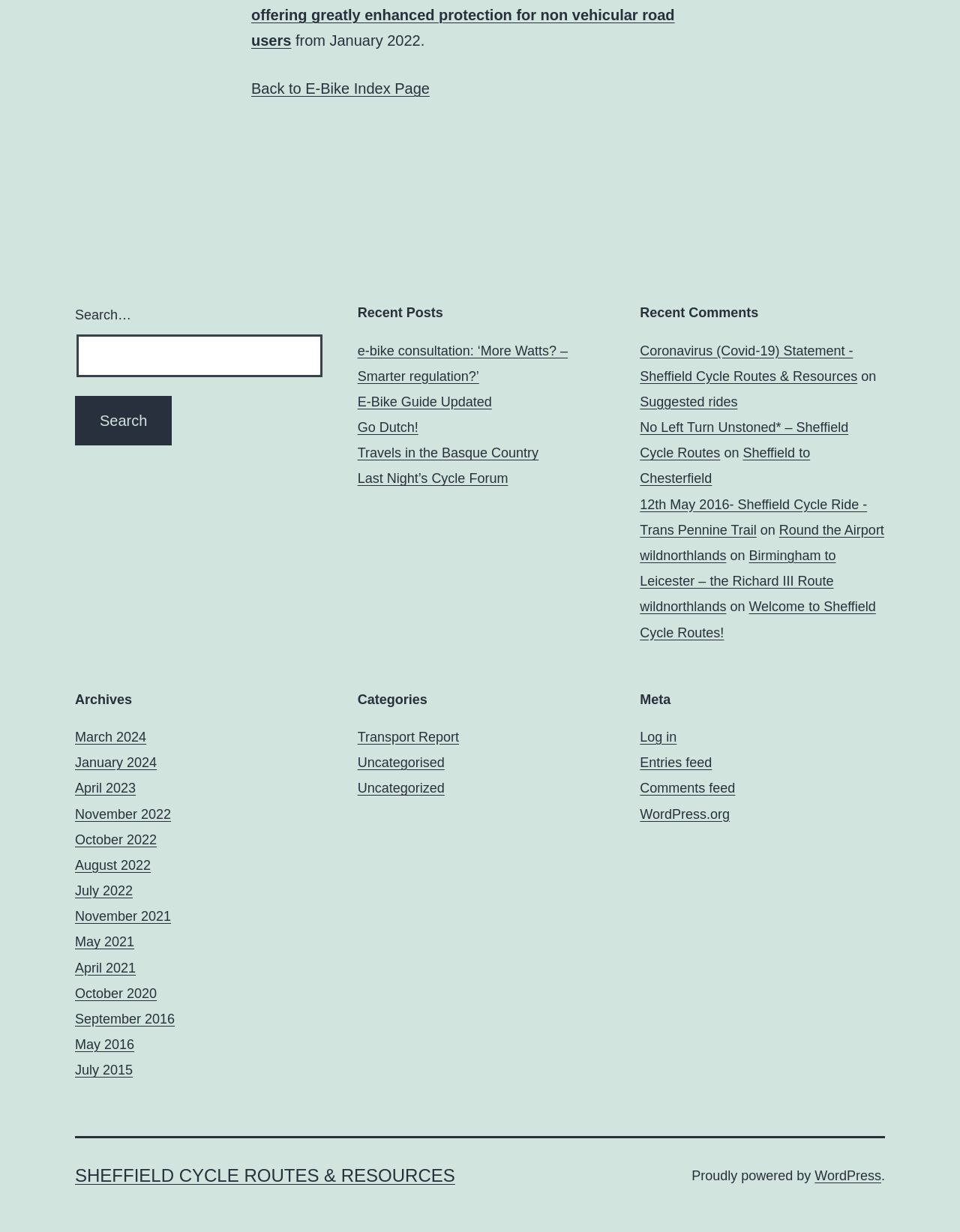Provide a one-word or one-phrase answer to the question:
What is the purpose of the search box?

To search the website